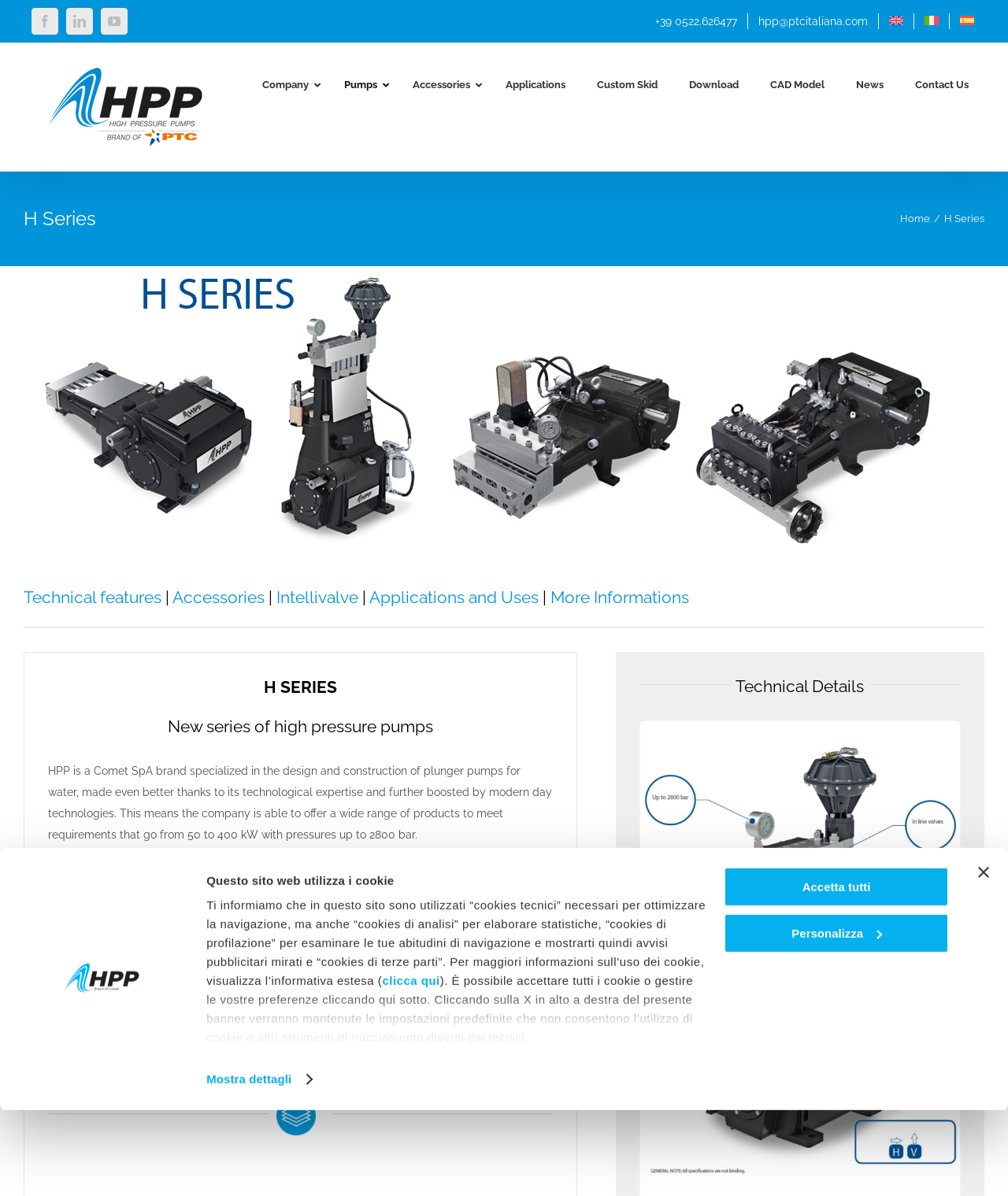Using details from the image, please answer the following question comprehensively:
What is the purpose of the company HPP?

The purpose of the company HPP can be found in the text 'HPP is a Comet SpA brand specialized in the design and construction of plunger pumps for water...' which is located in the main content area of the webpage.